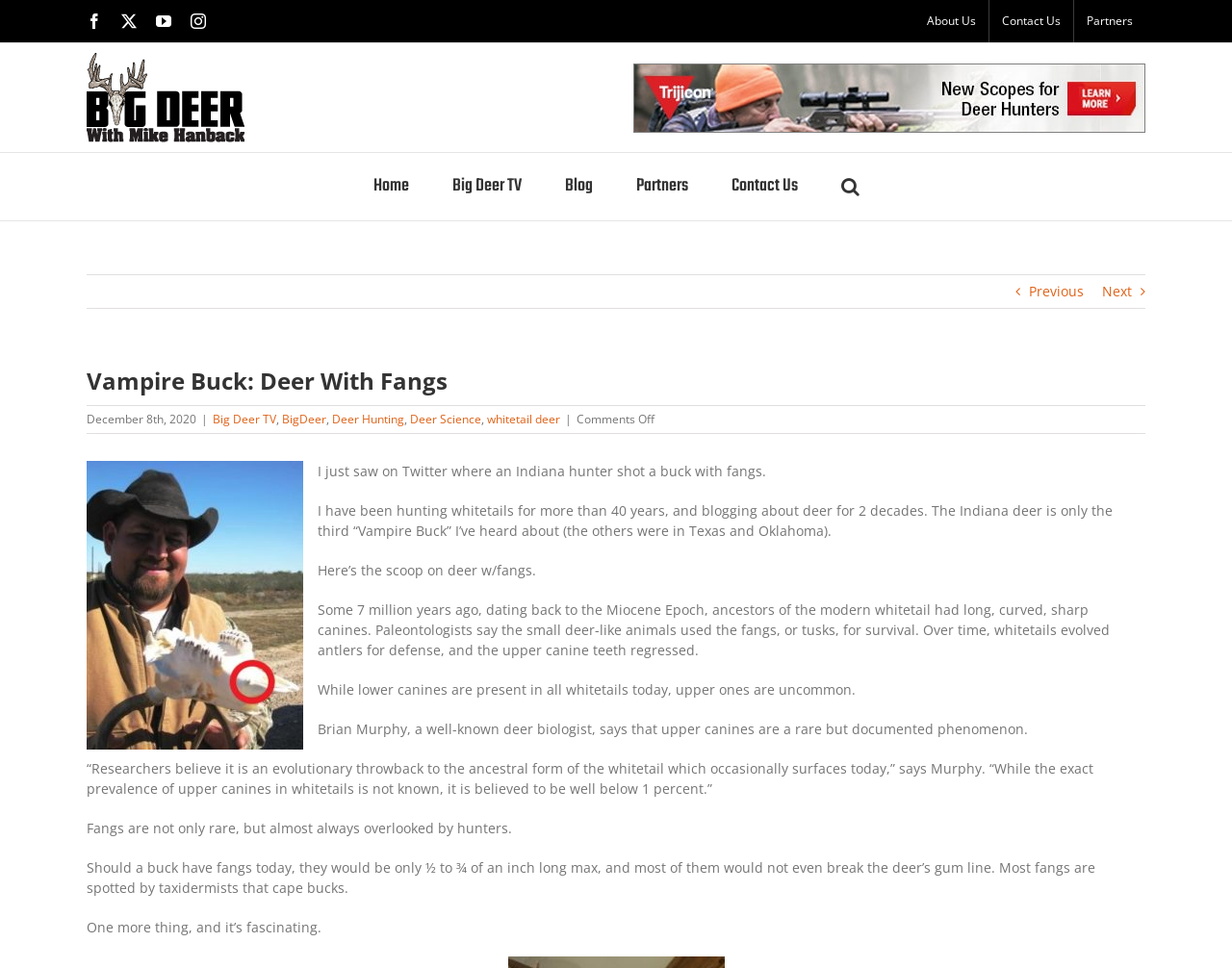Determine the bounding box coordinates for the clickable element required to fulfill the instruction: "Go to About Us page". Provide the coordinates as four float numbers between 0 and 1, i.e., [left, top, right, bottom].

[0.742, 0.0, 0.802, 0.044]